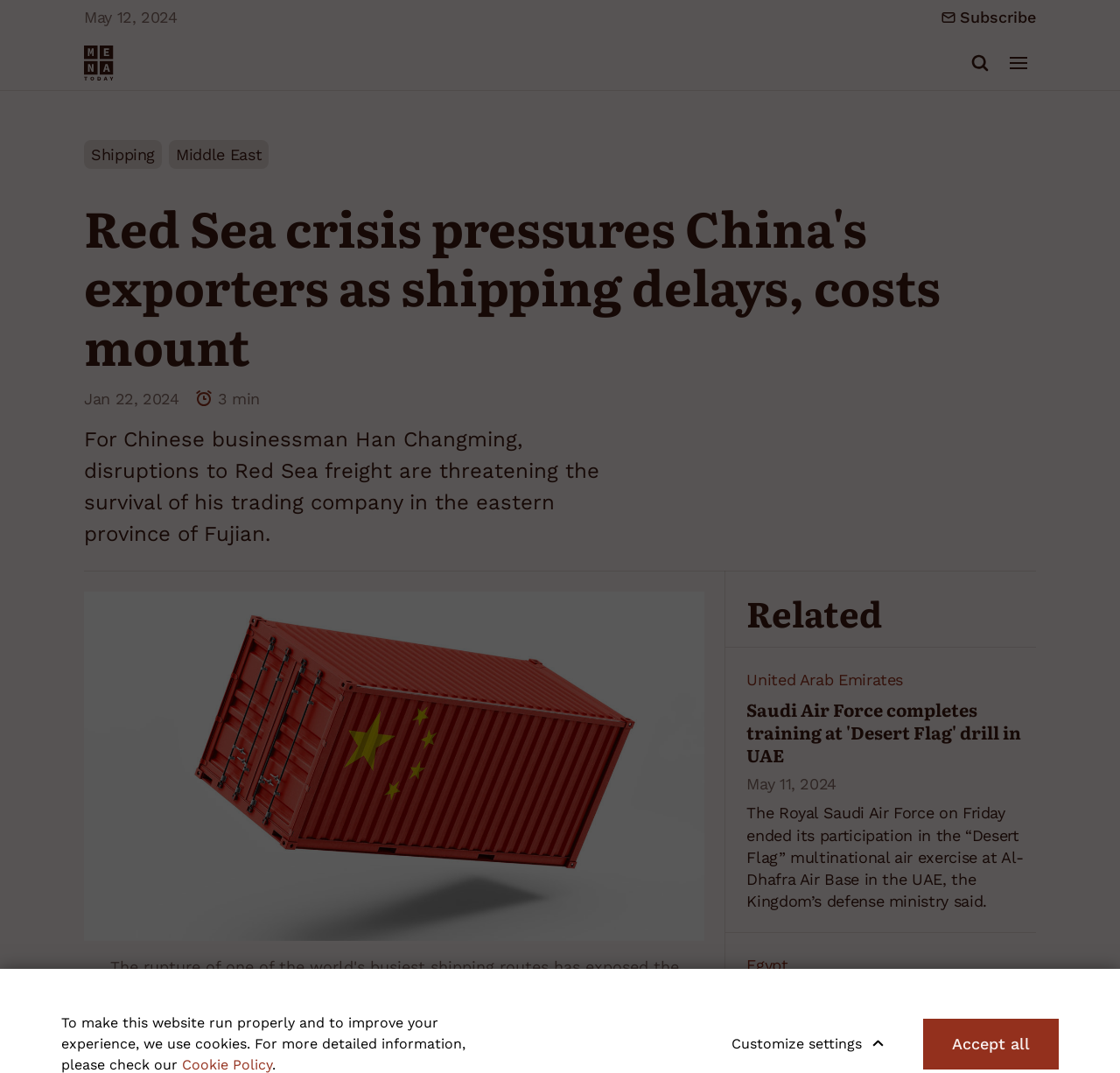Provide the bounding box coordinates of the HTML element this sentence describes: "parent_node: Go". The bounding box coordinates consist of four float numbers between 0 and 1, i.e., [left, top, right, bottom].

[0.894, 0.042, 0.925, 0.075]